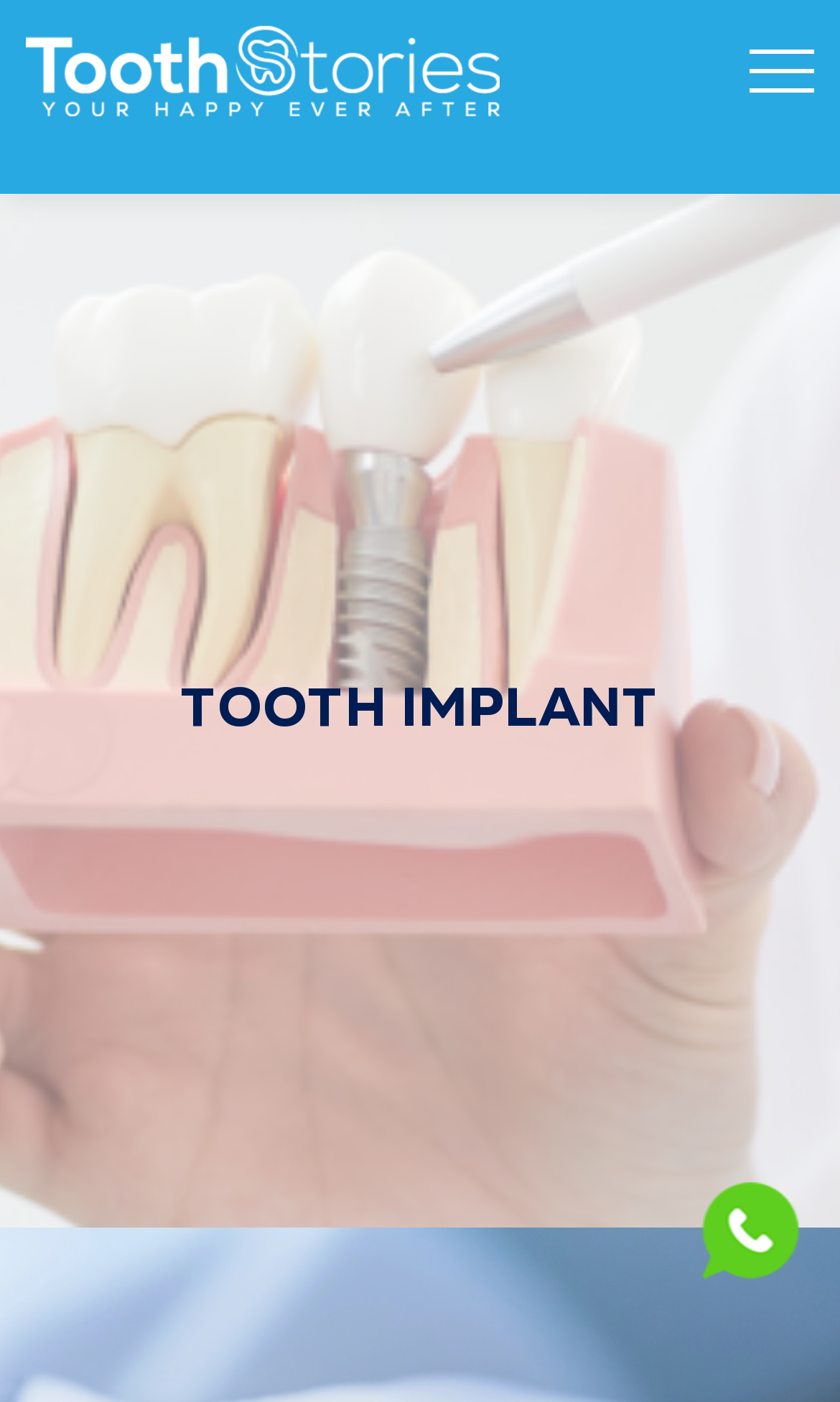Respond to the question with just a single word or phrase: 
What is the purpose of the Whatsapp link?

contact